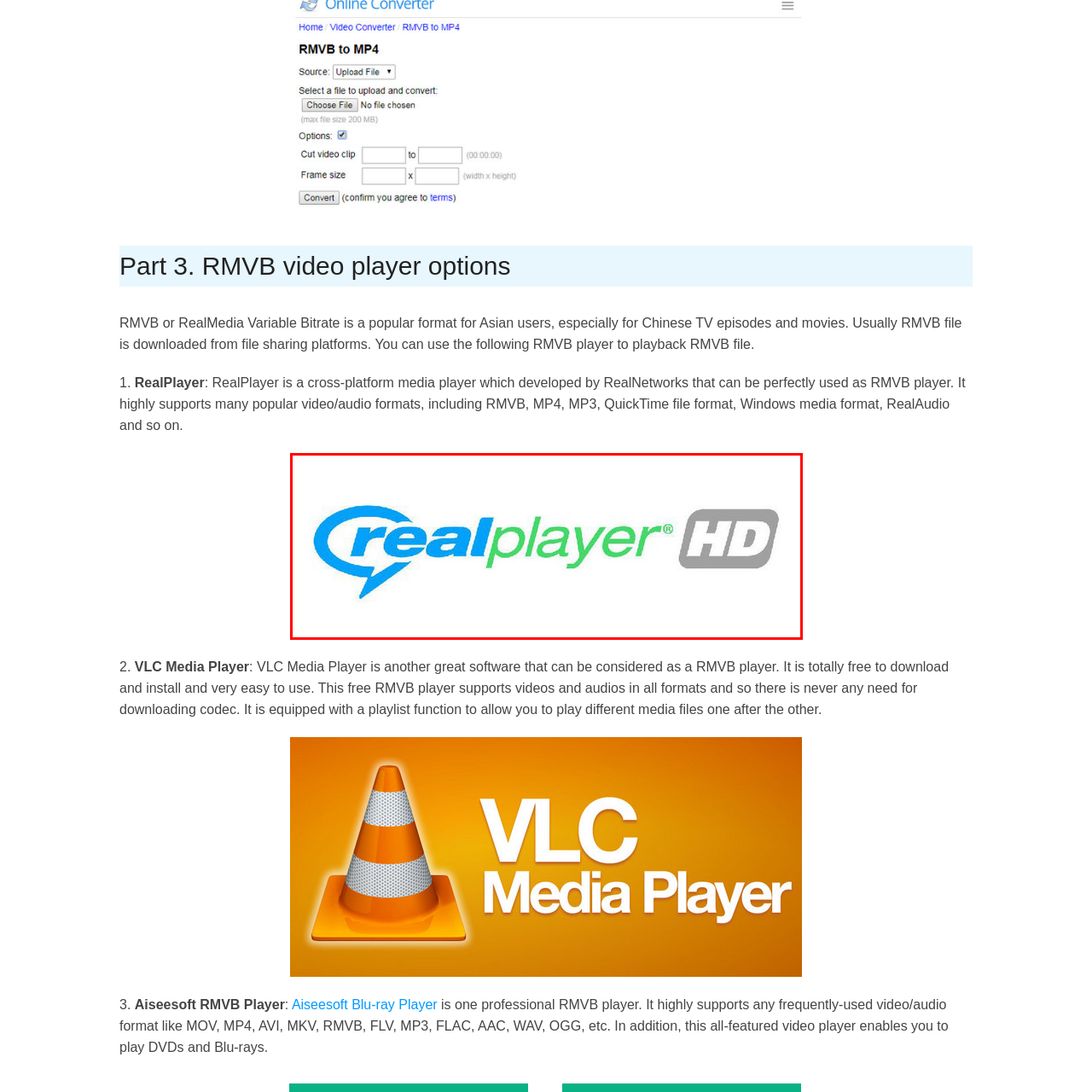What does the blue swirl symbolize?
Direct your attention to the image encased in the red bounding box and answer the question thoroughly, relying on the visual data provided.

The iconic blue swirl in the logo symbolizes dynamic media playback, which is a key feature of the RealPlayer media player.